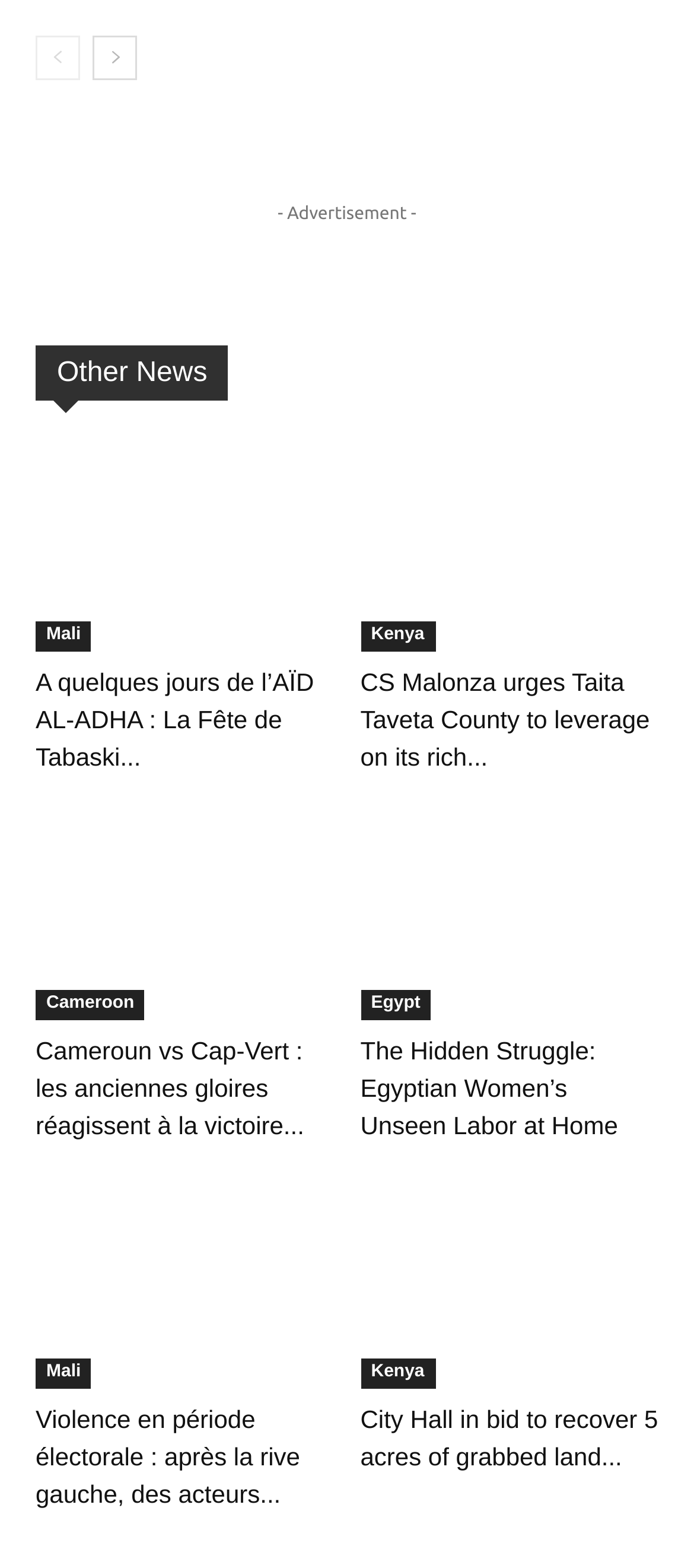Find the bounding box coordinates for the element described here: "Mali".

[0.051, 0.396, 0.132, 0.416]